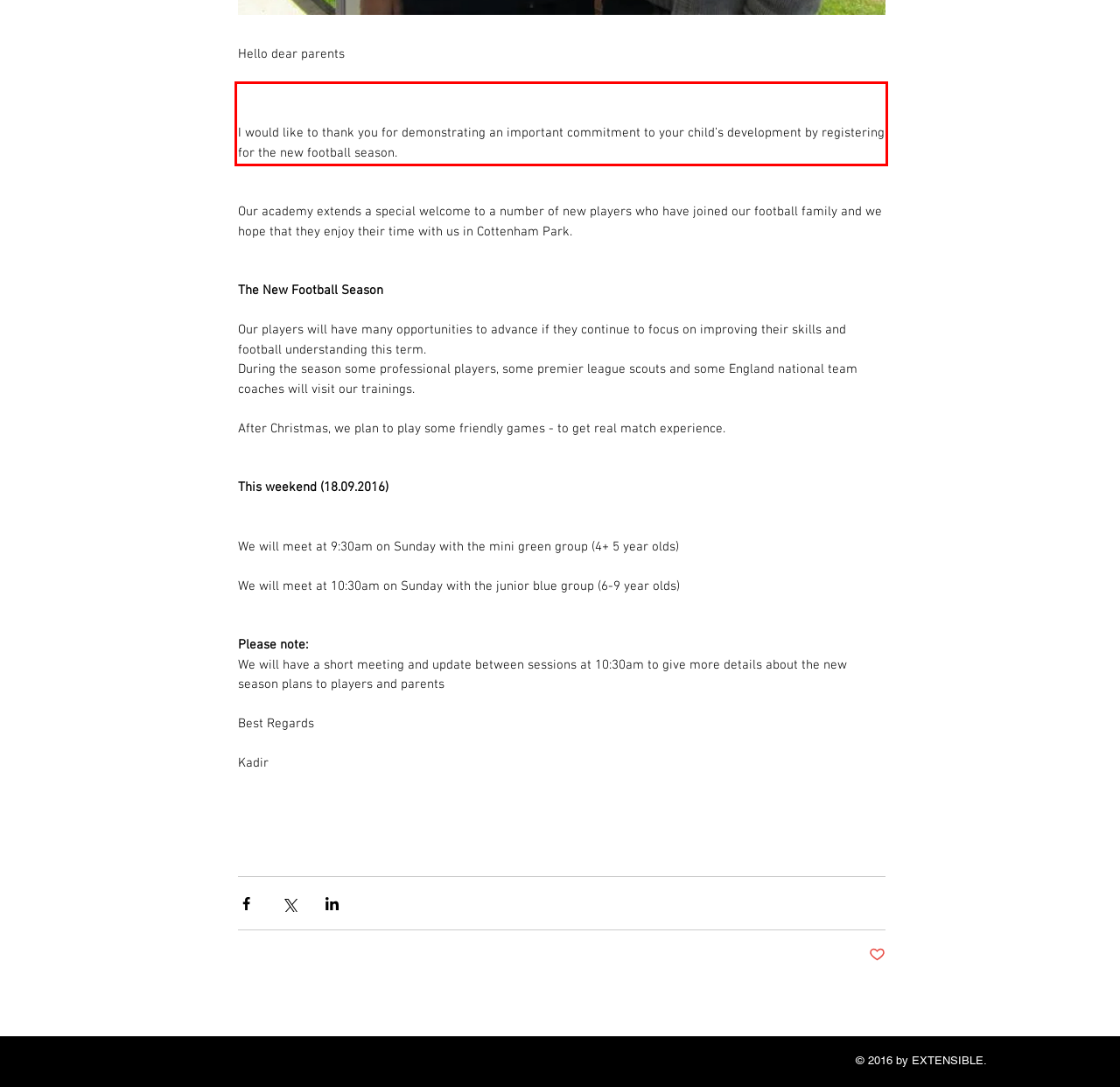Please perform OCR on the UI element surrounded by the red bounding box in the given webpage screenshot and extract its text content.

I would like to thank you for demonstrating an important commitment to your child’s development by registering for the new football season.